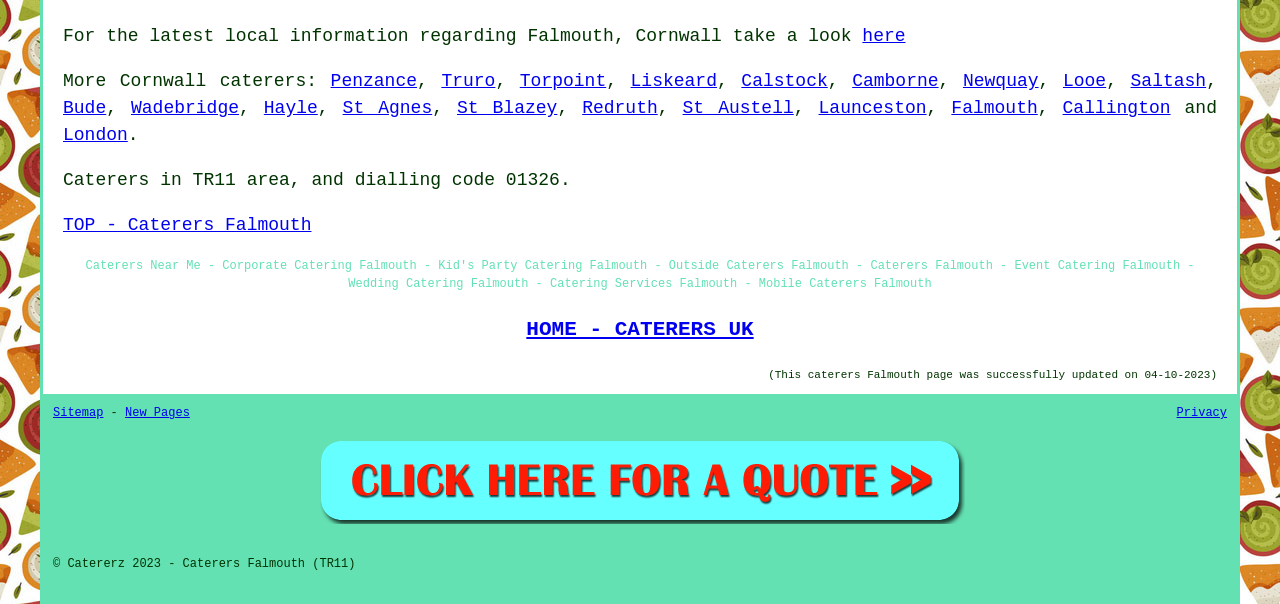Please determine the bounding box coordinates of the element to click in order to execute the following instruction: "Check the 'Catering Quotes Falmouth Cornwall' link". The coordinates should be four float numbers between 0 and 1, specified as [left, top, right, bottom].

[0.246, 0.852, 0.754, 0.875]